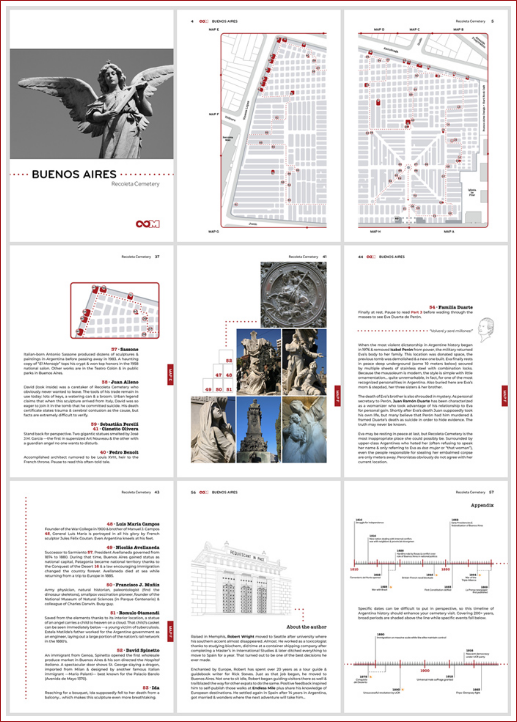Using the elements shown in the image, answer the question comprehensively: What does the angel statue symbolize?

The angel statue at the top left of the image symbolizes the spiritual presence associated with the Recoleta Cemetery, which is a significant cultural and historical site in Argentina.